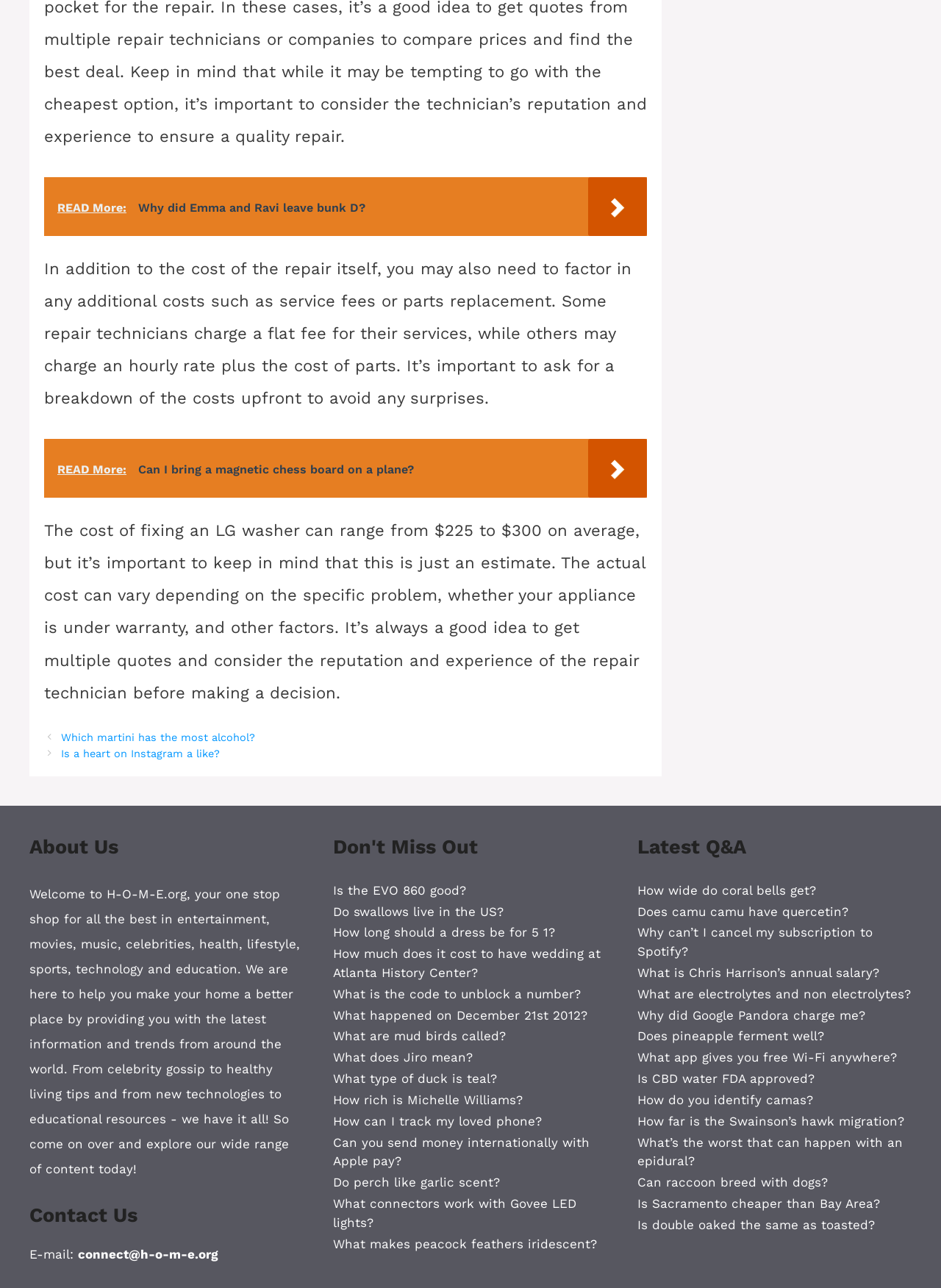Please identify the bounding box coordinates of the clickable area that will allow you to execute the instruction: "Click the Langue/Devise CH link".

None